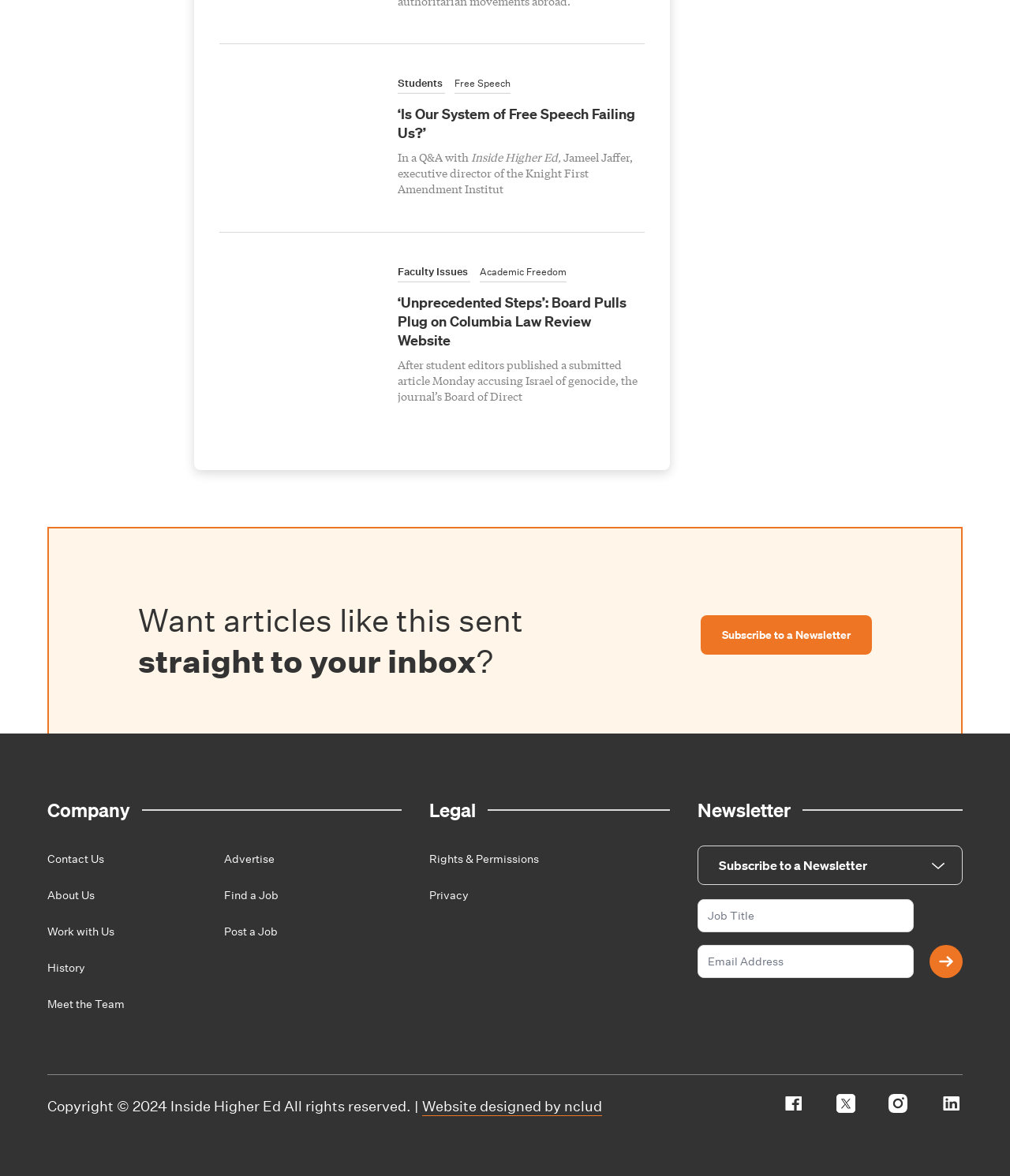Locate the UI element described as follows: "Subscribe to a Newsletter". Return the bounding box coordinates as four float numbers between 0 and 1 in the order [left, top, right, bottom].

[0.694, 0.523, 0.863, 0.557]